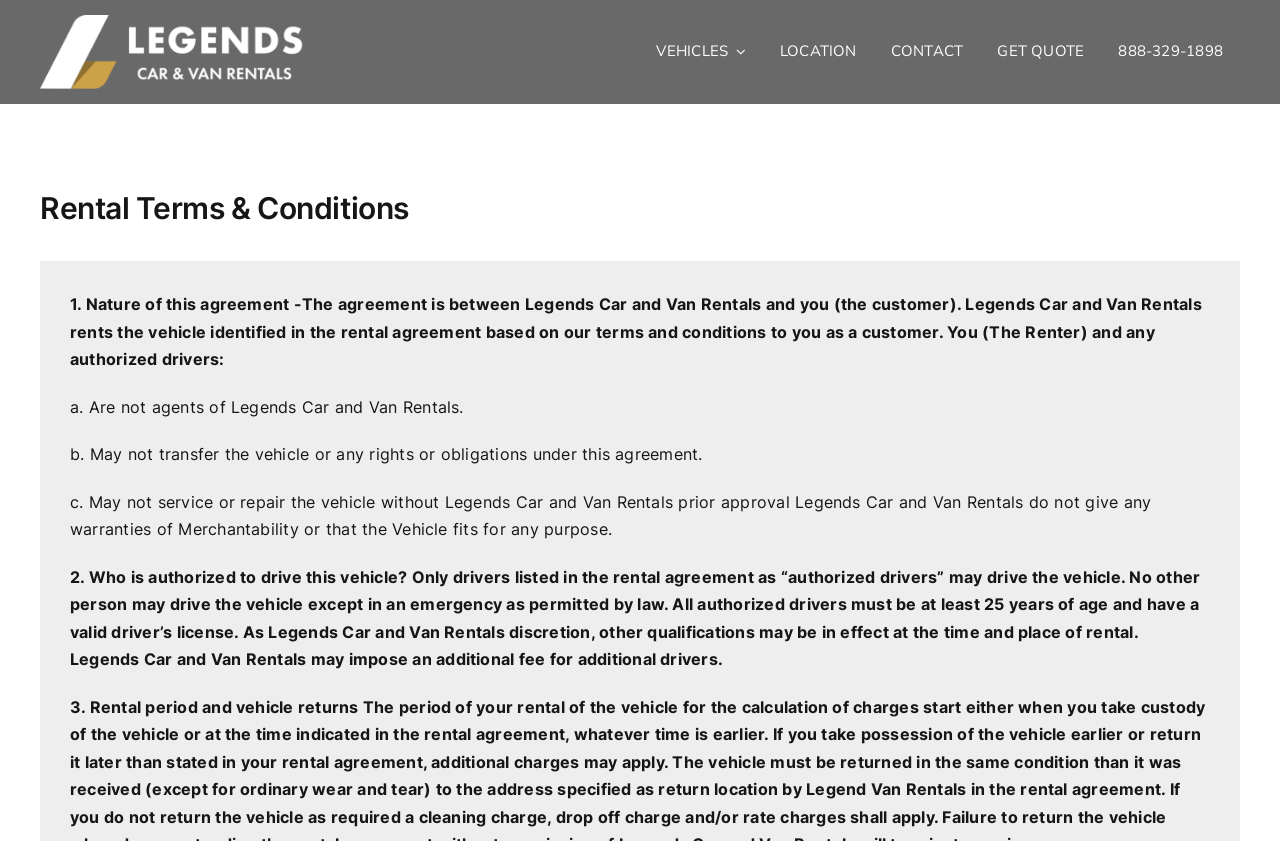Extract the main heading text from the webpage.

Rental Terms & Conditions